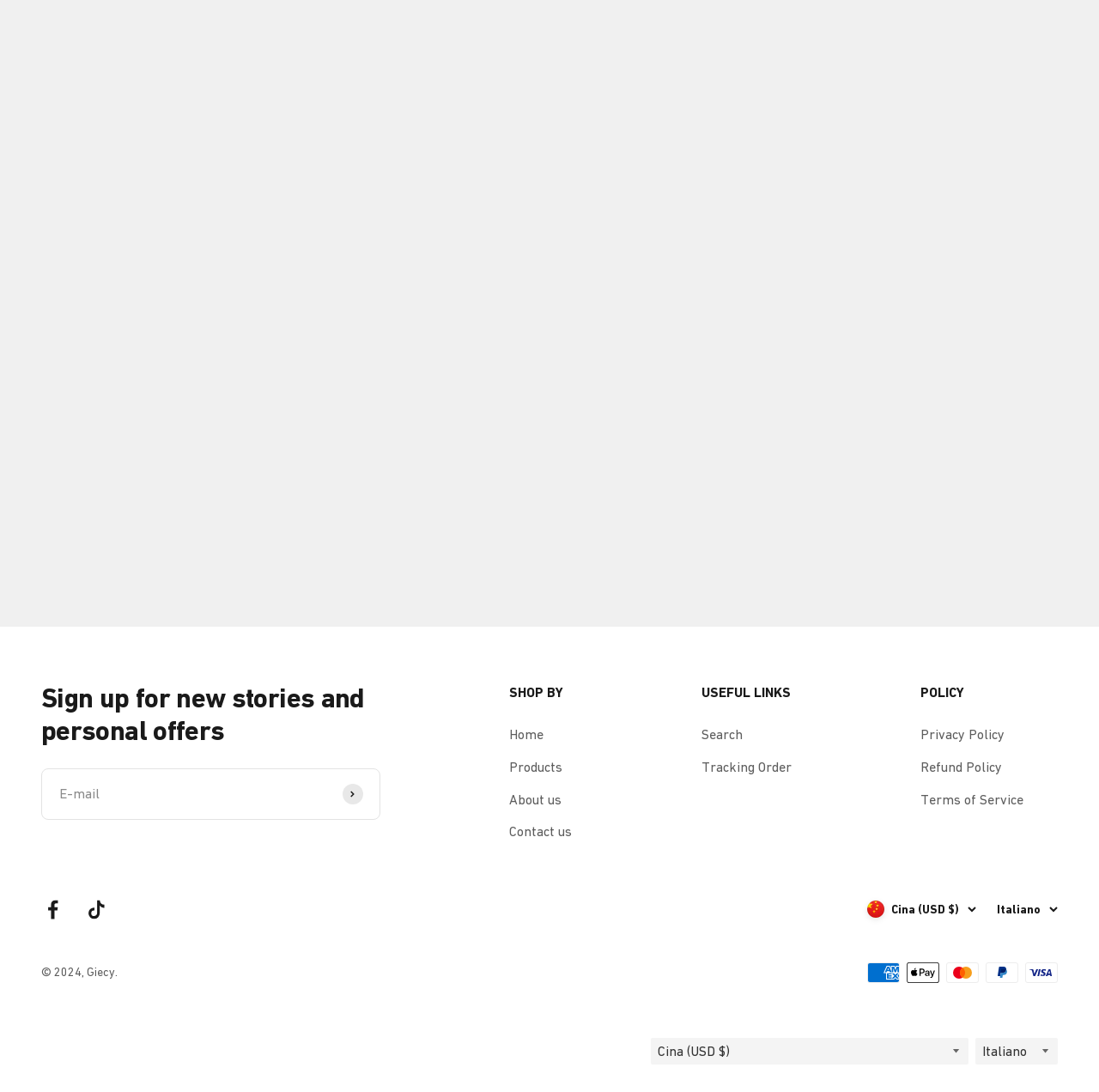Locate the coordinates of the bounding box for the clickable region that fulfills this instruction: "Click the 'Giecy Karaoke Machine for Kids' link".

[0.038, 0.102, 0.255, 0.32]